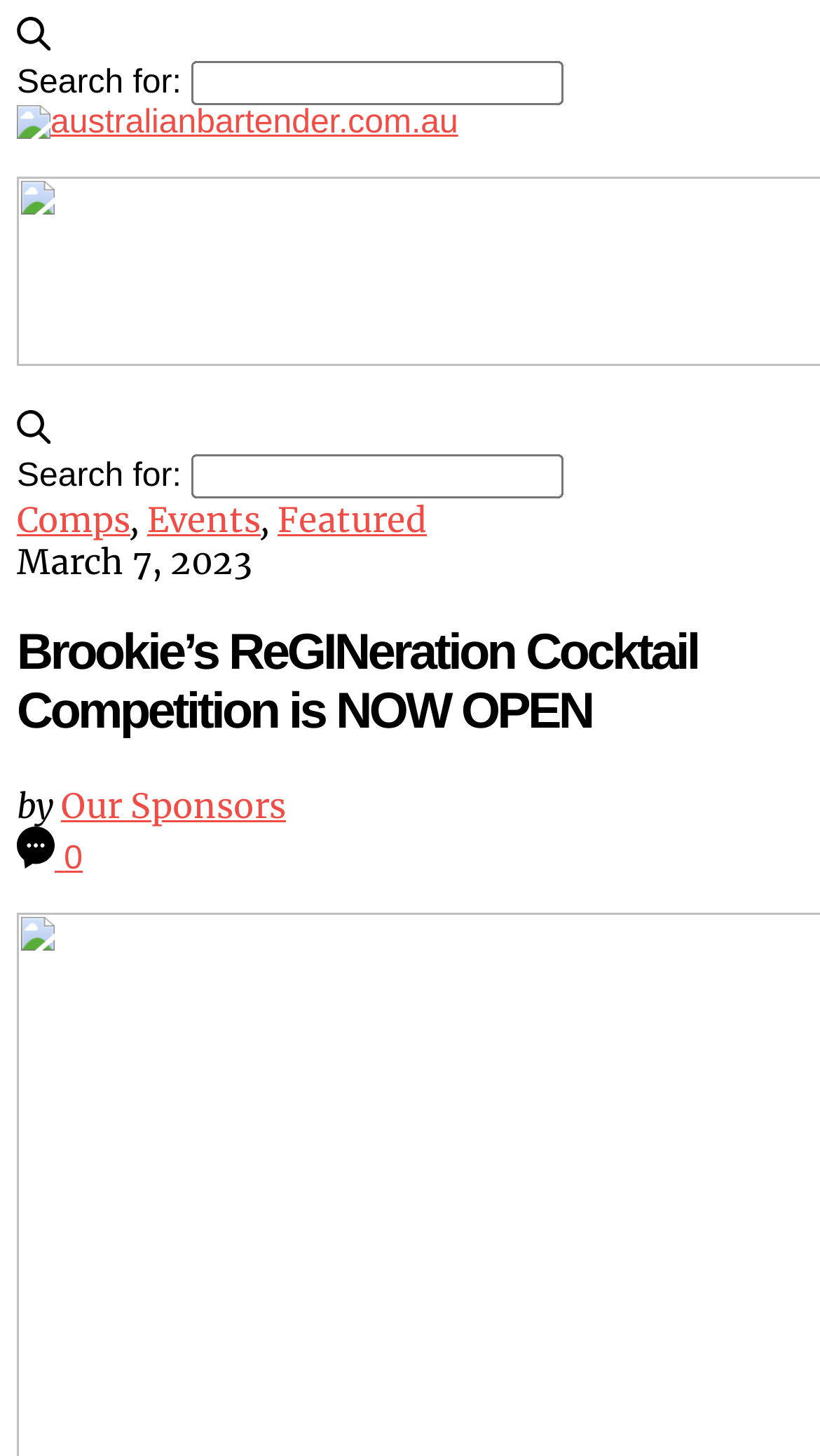Write an elaborate caption that captures the essence of the webpage.

The webpage is about the Brookie's ReGINeration Cocktail Competition, which is now open. At the top left corner, there is a small image and a search bar with a label "Search for:". Below the search bar, there is a link to the website "australianbartender.com.au" accompanied by a small image. 

On the top right side, there is another search bar with the same label "Search for:". Below this search bar, there are several links, including "Comps", "Events", and "Featured", separated by commas and a non-breaking space. Next to these links, there is a date "March 7, 2023" displayed.

The main content of the webpage is a heading that reads "Brookie's ReGINeration Cocktail Competition is NOW OPEN". Below the heading, there is a text "by" followed by a link to "Our Sponsors". On the bottom left side, there is a small image and a link with the text "0". 

The webpage also has a meta description that mentions a national competition for bartenders, where they can submit their signature serve and promote their entry cocktail in their venue throughout April.